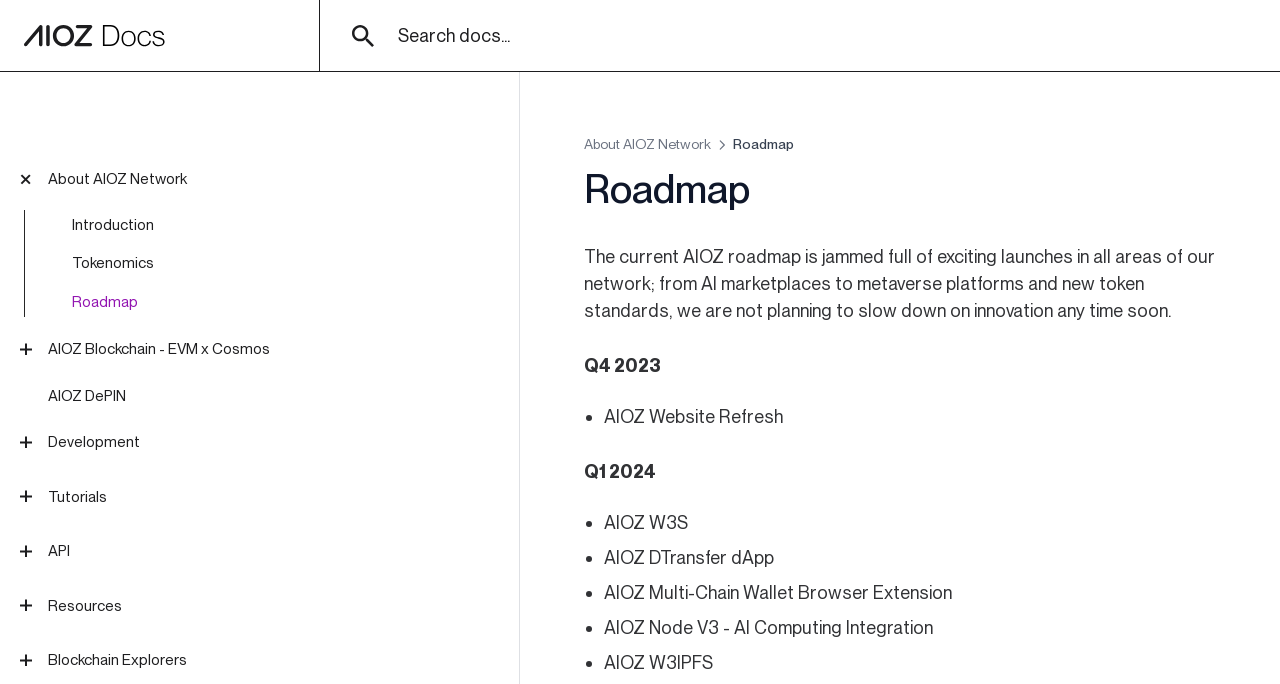What is the first item listed in the roadmap for Q4 2023?
Using the image, provide a detailed and thorough answer to the question.

The roadmap section of the webpage lists several items for different quarters. In the Q4 2023 section, the first item listed is 'AIOZ Website Refresh', which suggests that the AIOZ website will be refreshed or updated in some way during this quarter.